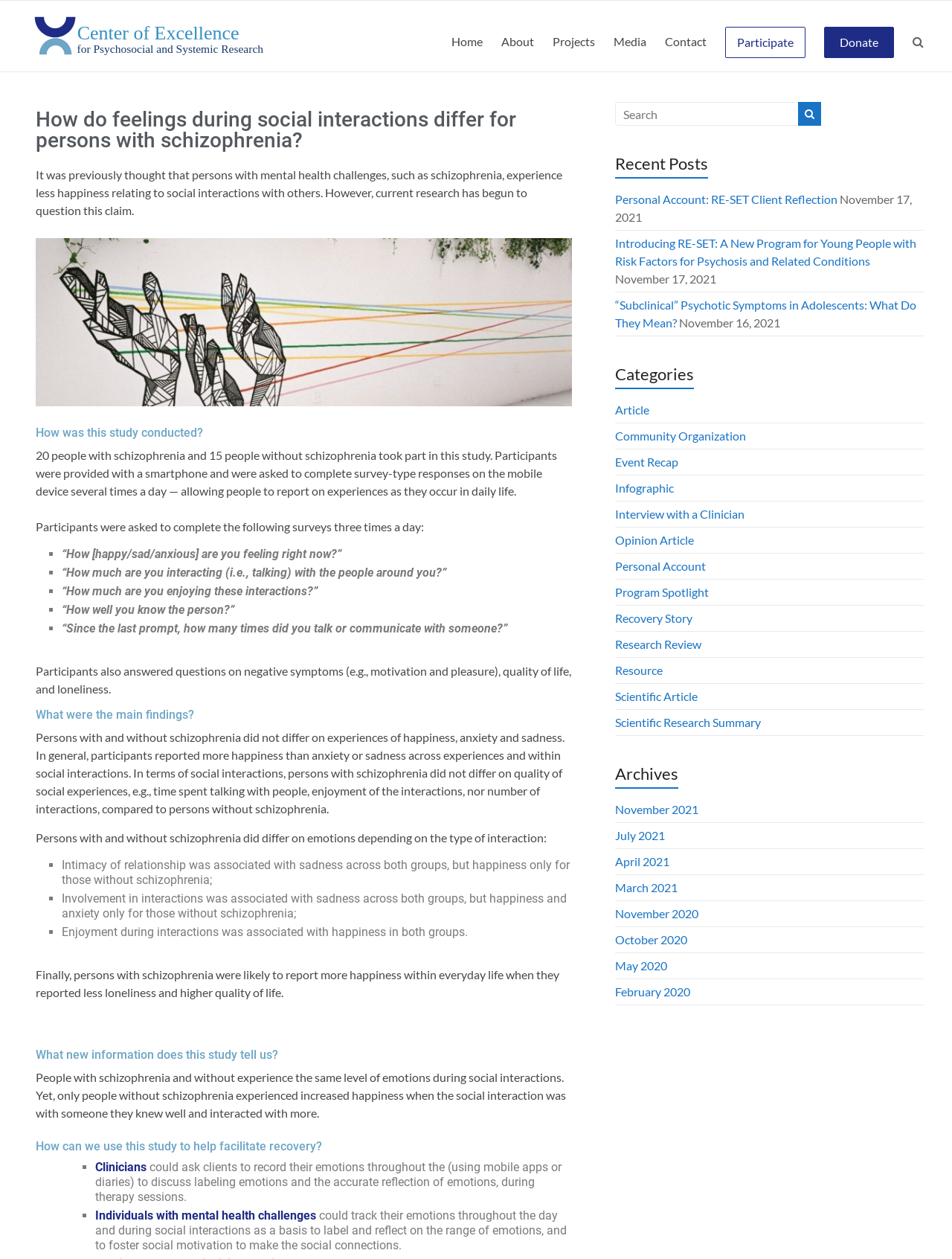Locate the bounding box coordinates of the element to click to perform the following action: 'Click the 'Advertise' link'. The coordinates should be given as four float values between 0 and 1, in the form of [left, top, right, bottom].

None